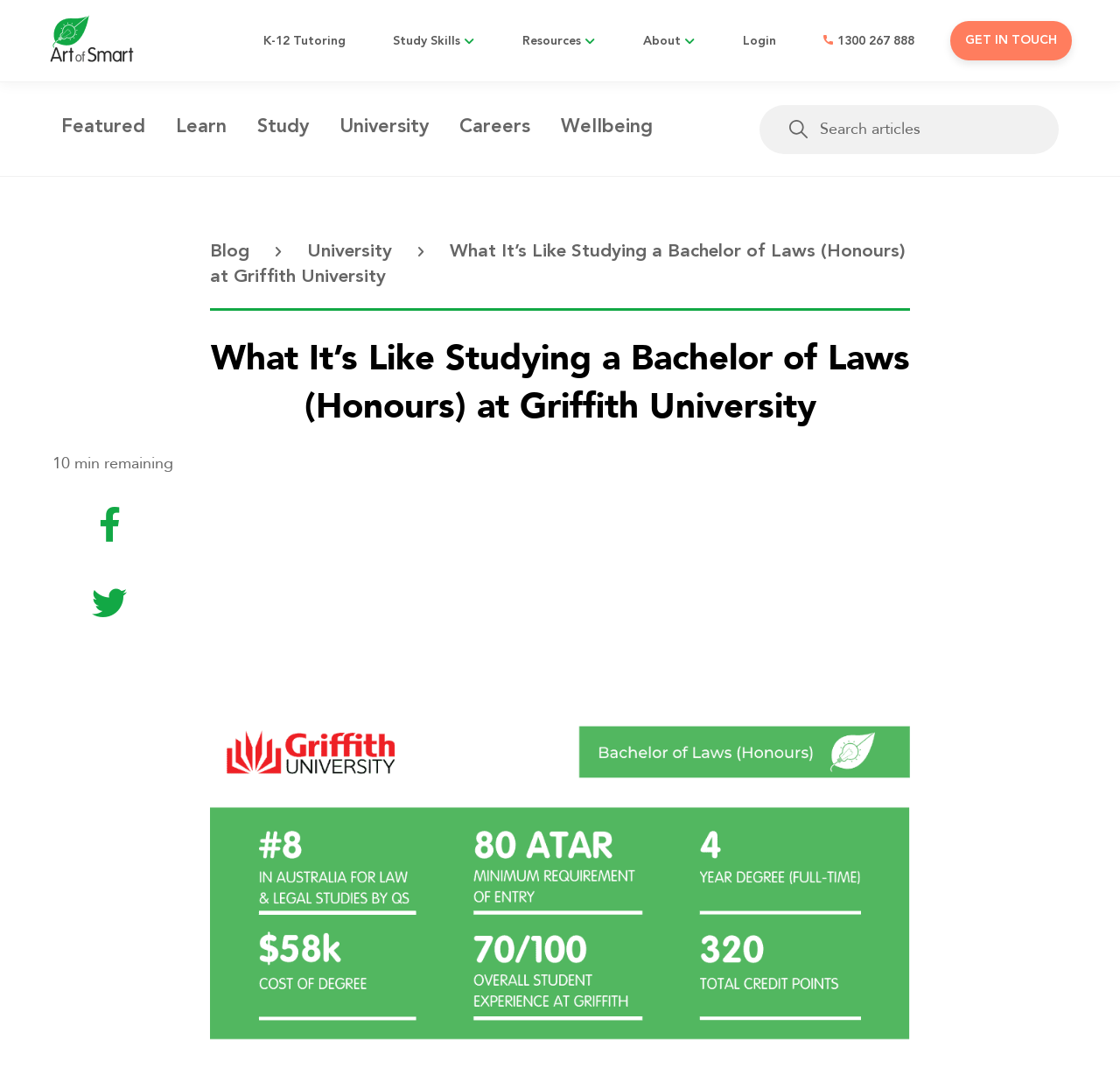Please determine the primary heading and provide its text.

What It’s Like Studying a Bachelor of Laws (Honours) at Griffith University